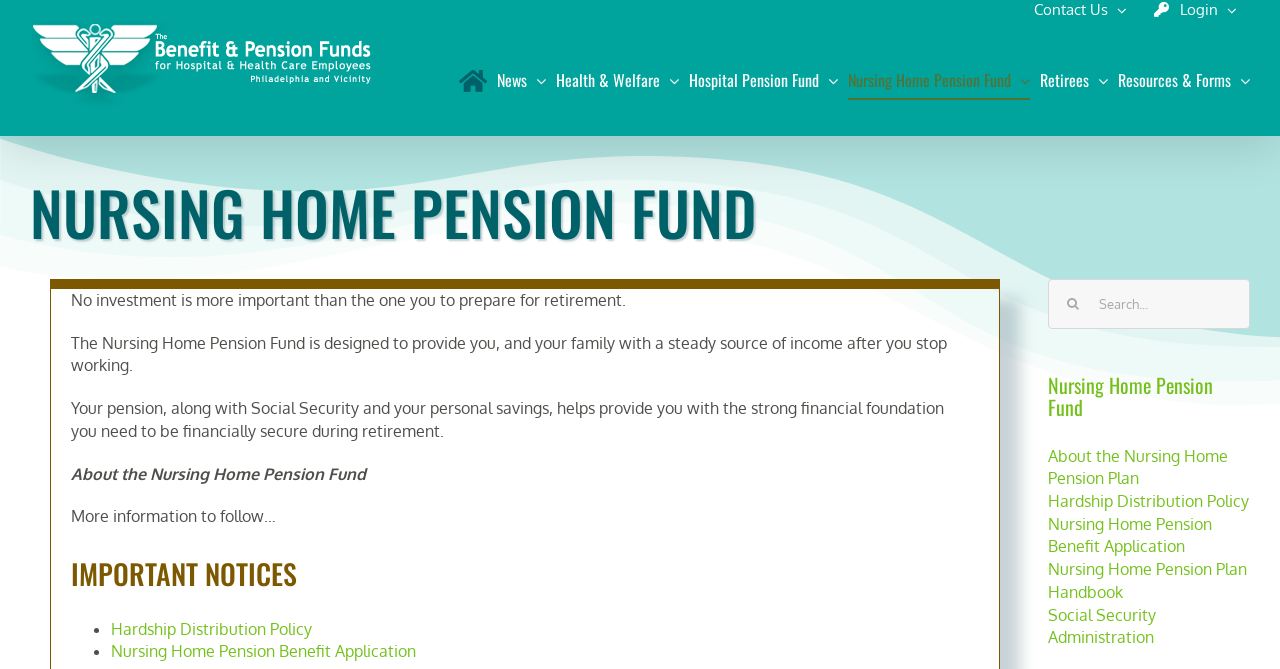What can be found in the 'Resources & Forms' section?
Refer to the screenshot and deliver a thorough answer to the question presented.

The 'Resources & Forms' section is a menu item in the main navigation, and it is likely to contain various forms and resources related to the Nursing Home Pension Fund, such as application forms, benefit information, and other relevant documents.